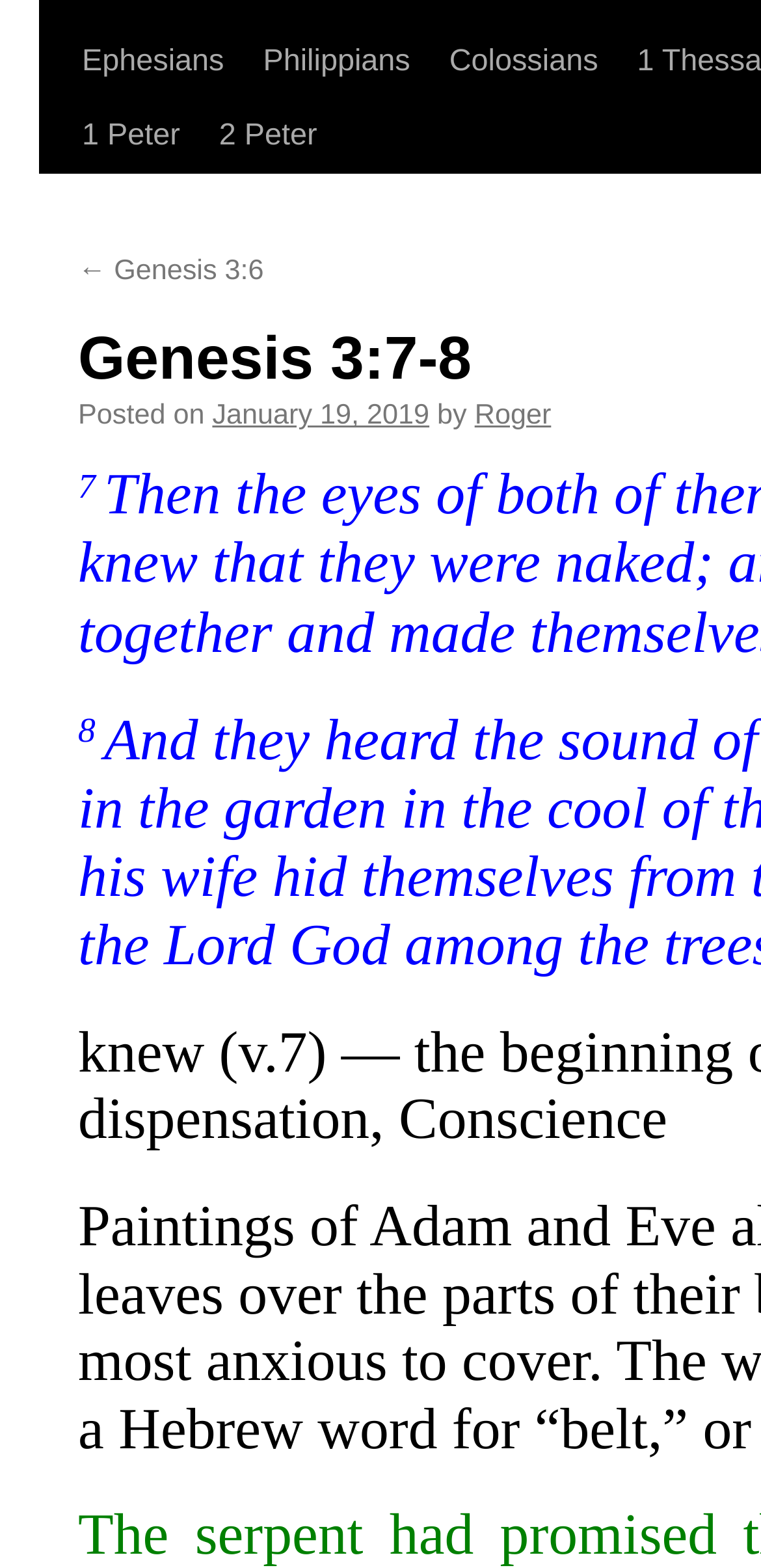Show the bounding box coordinates for the HTML element as described: "Titus".

[0.767, 0.111, 0.889, 0.158]